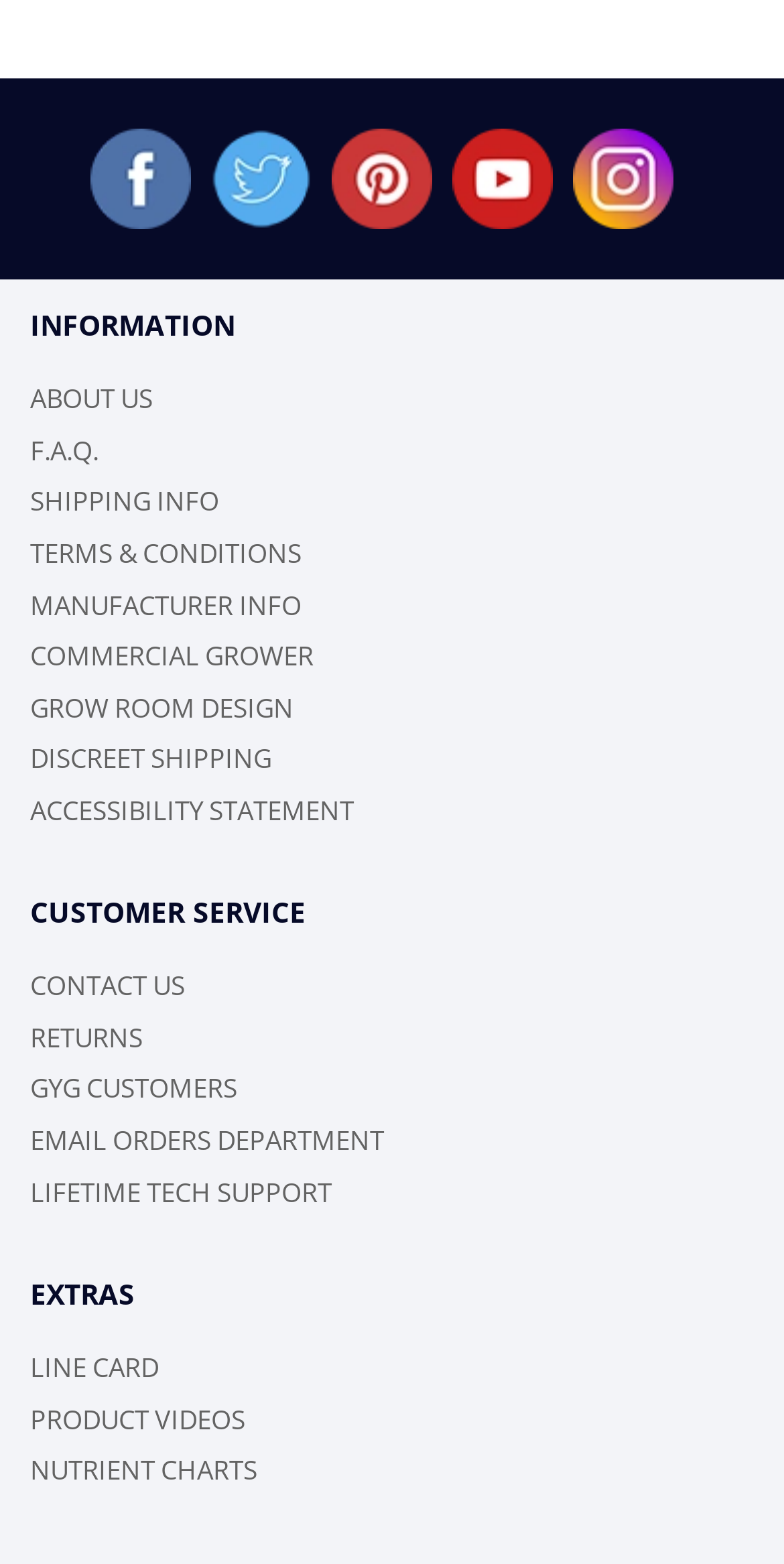Please identify the bounding box coordinates of the element that needs to be clicked to execute the following command: "Get help with shipping". Provide the bounding box using four float numbers between 0 and 1, formatted as [left, top, right, bottom].

[0.038, 0.305, 0.279, 0.338]